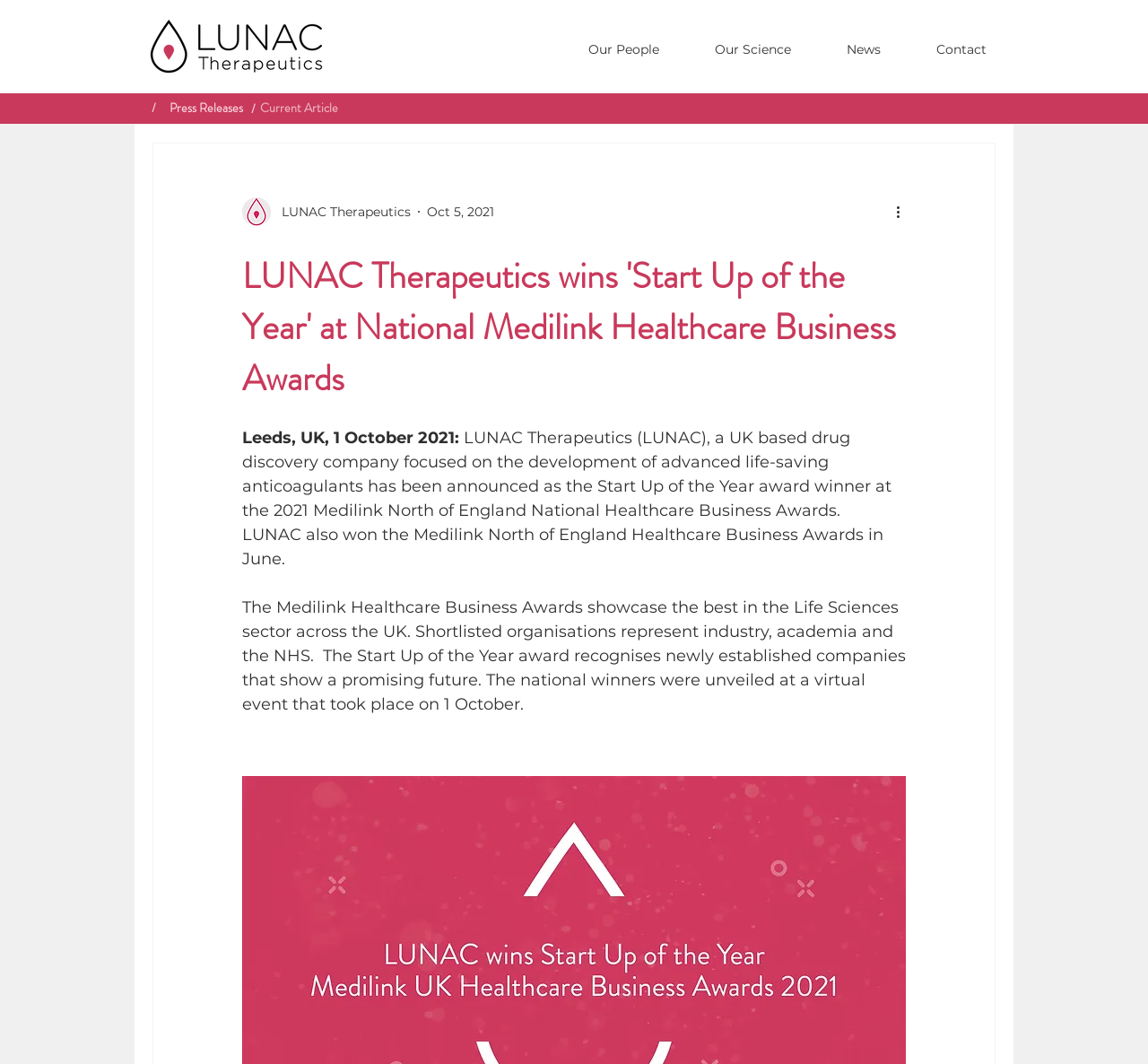What is the date of the virtual event where the national winners were unveiled?
Look at the image and respond with a one-word or short phrase answer.

1 October